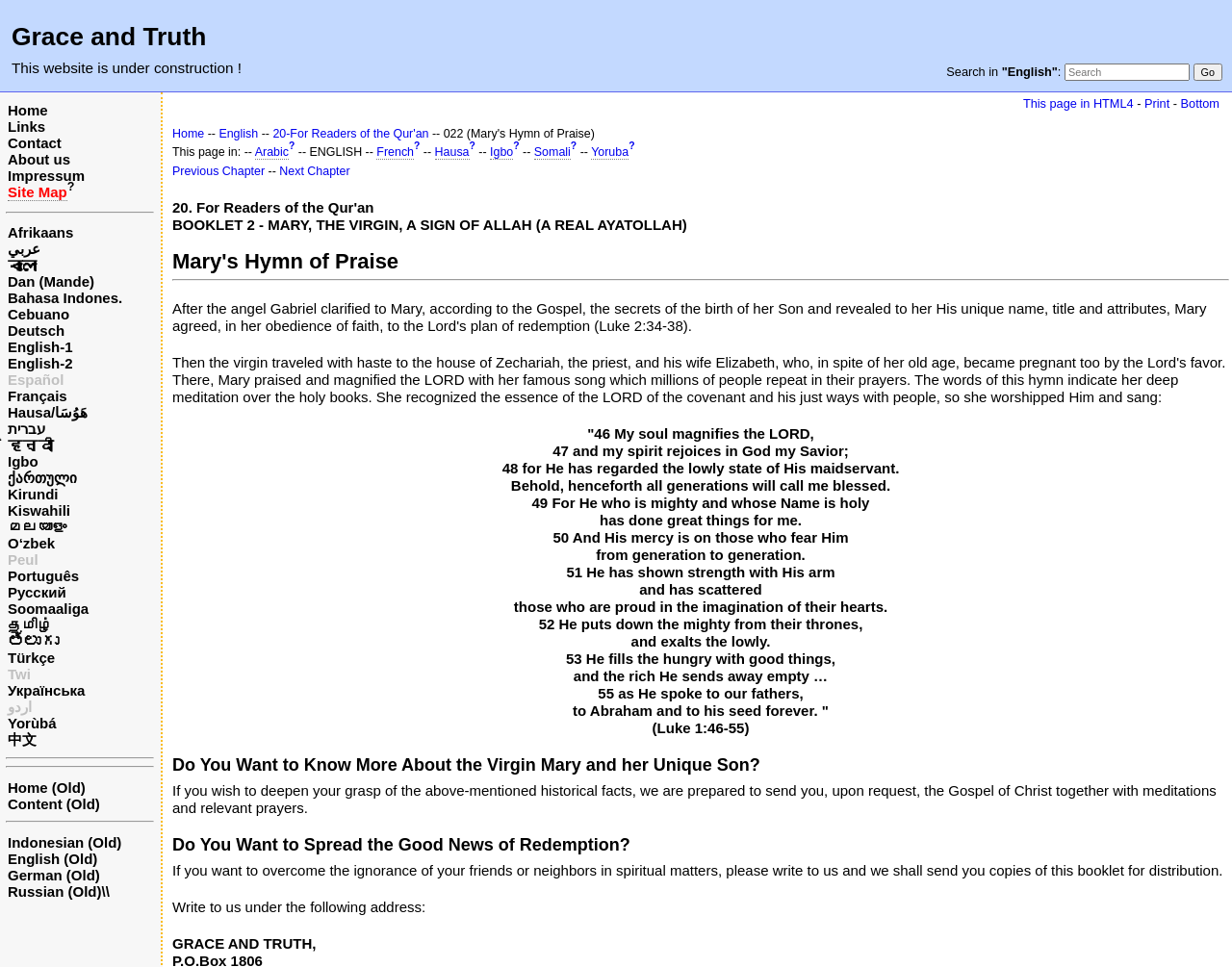Describe the webpage in detail, including text, images, and layout.

The webpage has a heading "Grace and Truth" at the top. Below the heading, there is a notification "This website is under construction!".

On the top-right corner, there is a search bar with a label "Search in" and a dropdown menu with the option "English". Next to the search bar, there is a "Go" button.

On the top-left corner, there are several links, including "Home", "Links", "Contact", "About us", "Impressum", "Site Map", and a question mark icon. These links are arranged vertically.

Below the top section, there is a horizontal separator line. Underneath the separator line, there is a list of language options, including Afrikaans, Arabic, Bengali, and many others. These language options are arranged vertically and take up most of the page.

At the bottom of the page, there are several links, including "Home (Old)", "Content (Old)", "Indonesian (Old)", "English (Old)", "German (Old)", and "Russian (Old)". These links are arranged horizontally and are separated by horizontal separator lines.

On the bottom-right corner, there are several links, including "This page in HTML4", "Print", and "Bottom". These links are arranged horizontally.

There are also several other links and text scattered throughout the page, including a section that appears to be a navigation menu with links to different chapters of the Qur'an.